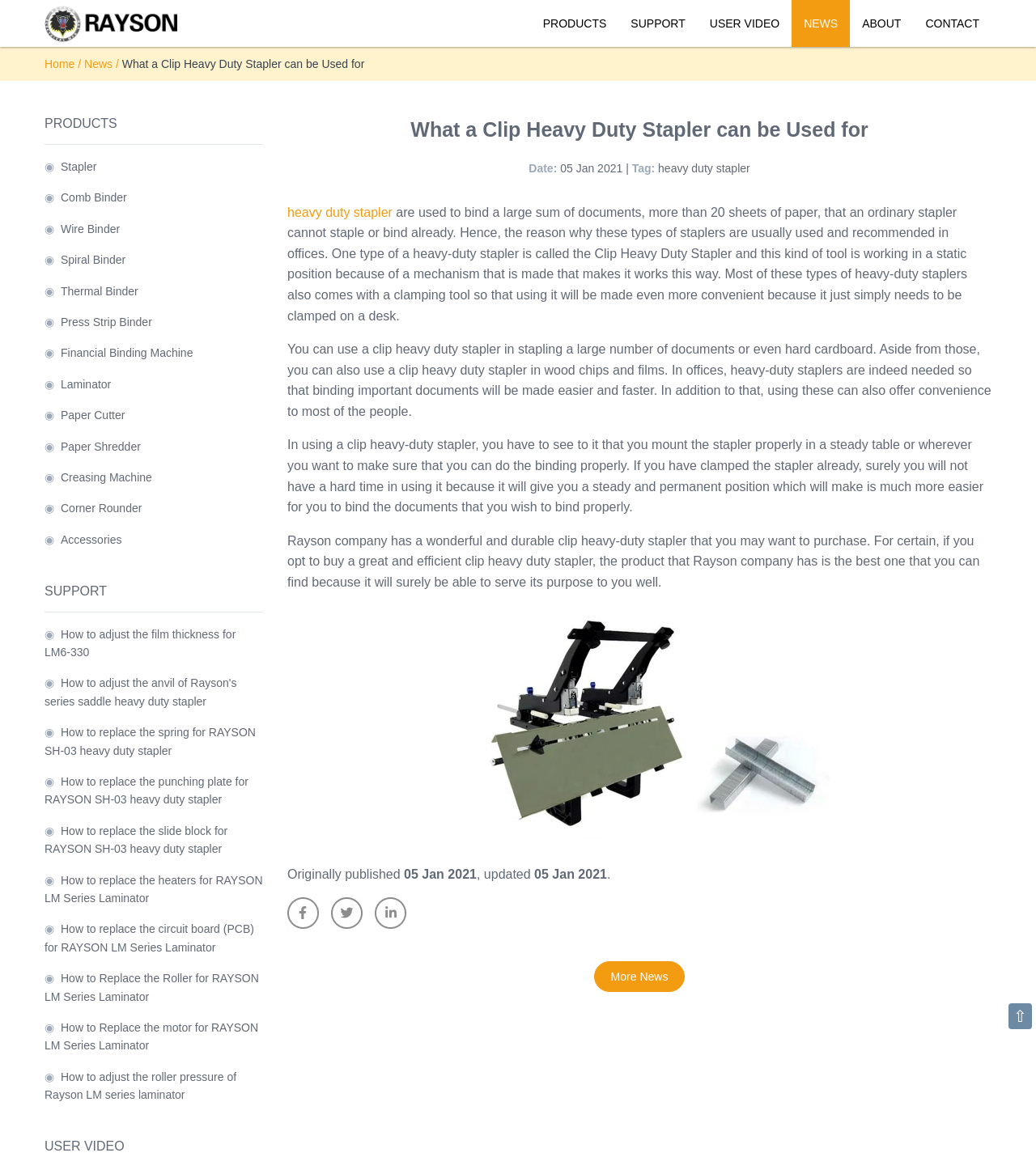From the given element description: "Press Strip Binder", find the bounding box for the UI element. Provide the coordinates as four float numbers between 0 and 1, in the order [left, top, right, bottom].

[0.02, 0.28, 0.074, 0.328]